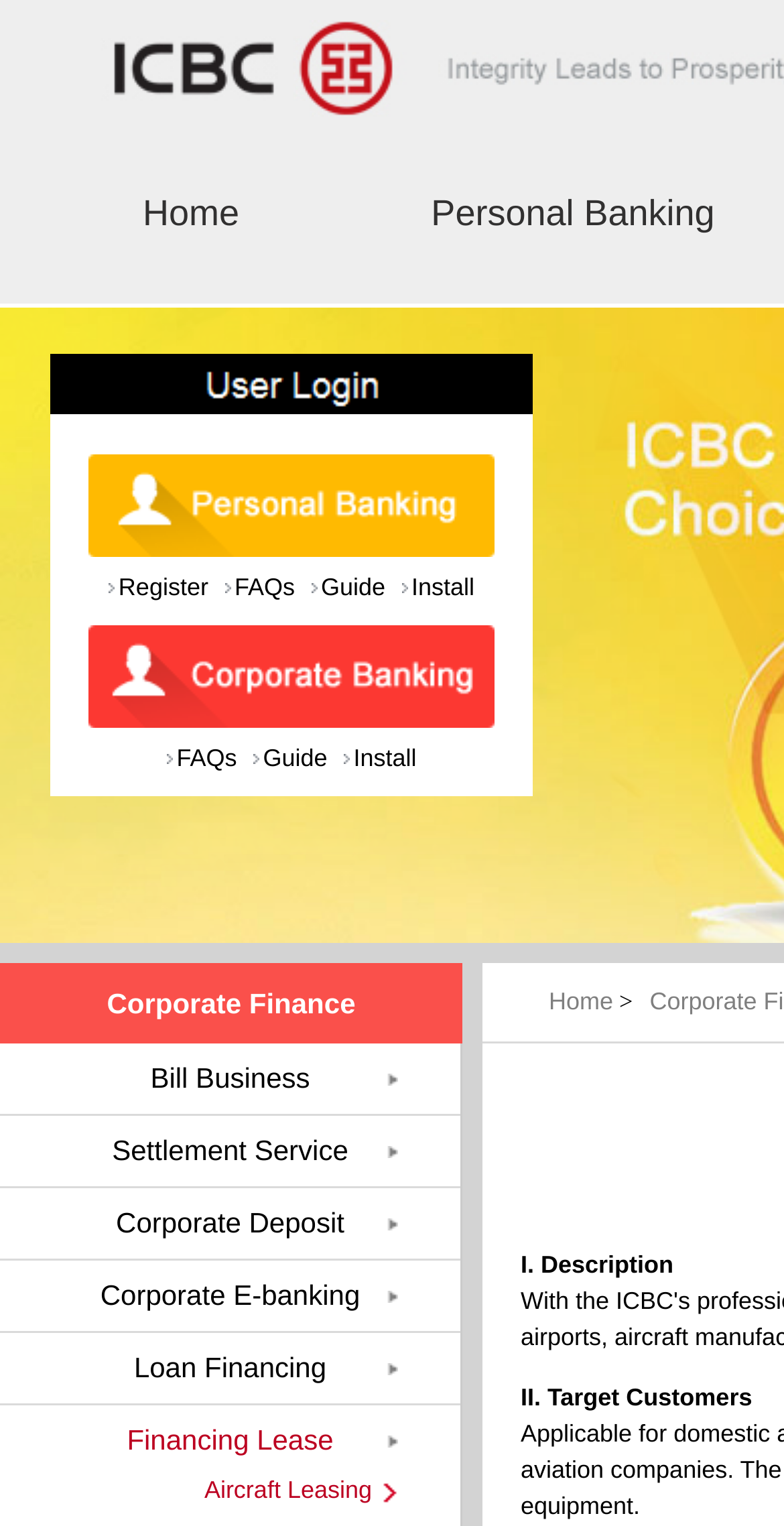Using the webpage screenshot and the element description Install, determine the bounding box coordinates. Specify the coordinates in the format (top-left x, top-left y, bottom-right x, bottom-right y) with values ranging from 0 to 1.

[0.512, 0.373, 0.605, 0.397]